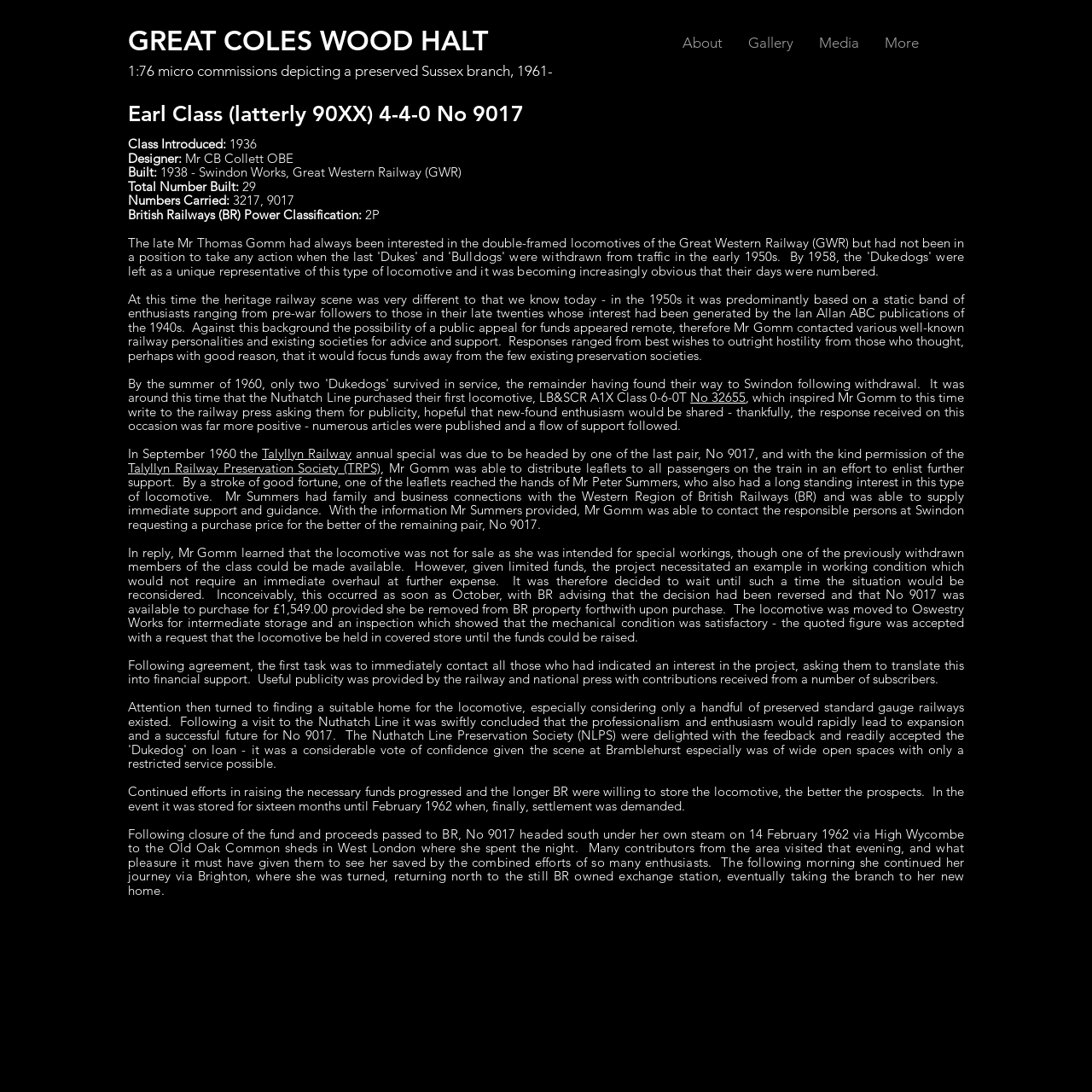Please identify the bounding box coordinates of the clickable region that I should interact with to perform the following instruction: "Click the 'Media' link". The coordinates should be expressed as four float numbers between 0 and 1, i.e., [left, top, right, bottom].

[0.738, 0.027, 0.798, 0.051]